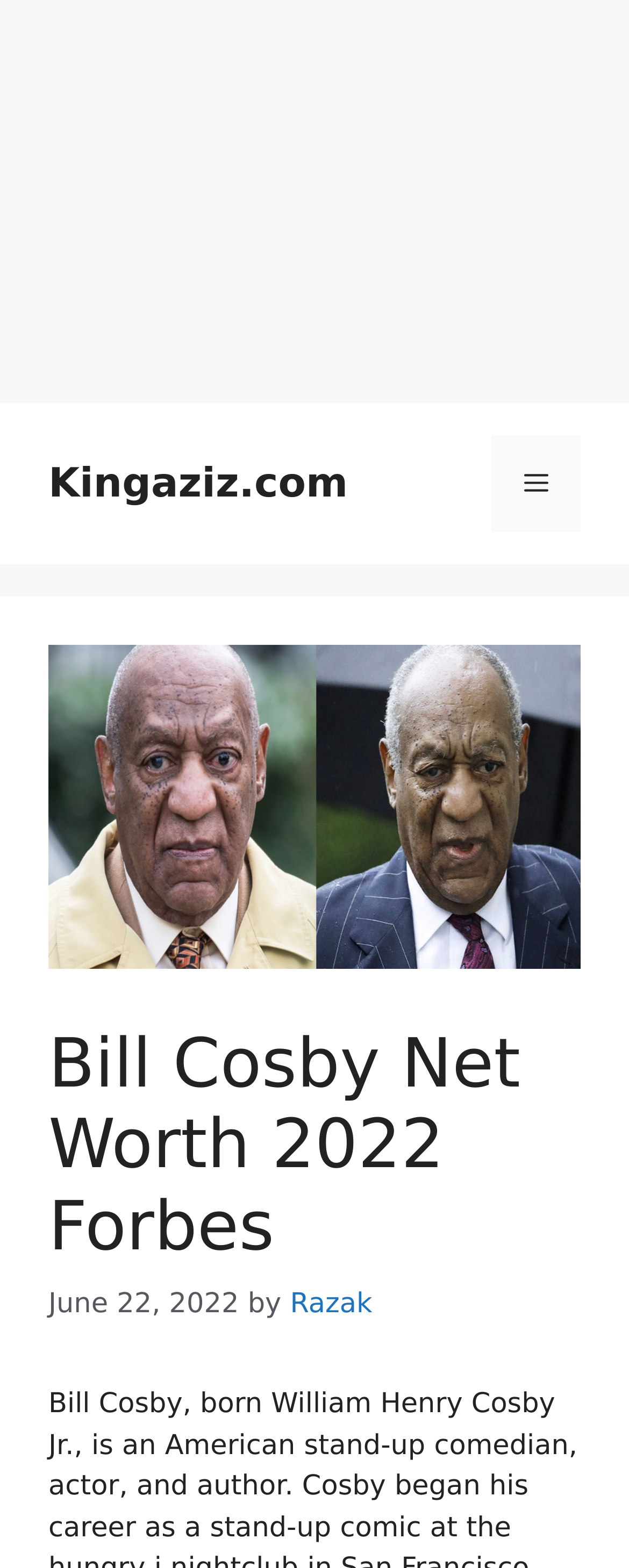Who is the author of the article?
Answer with a single word or phrase by referring to the visual content.

Razak